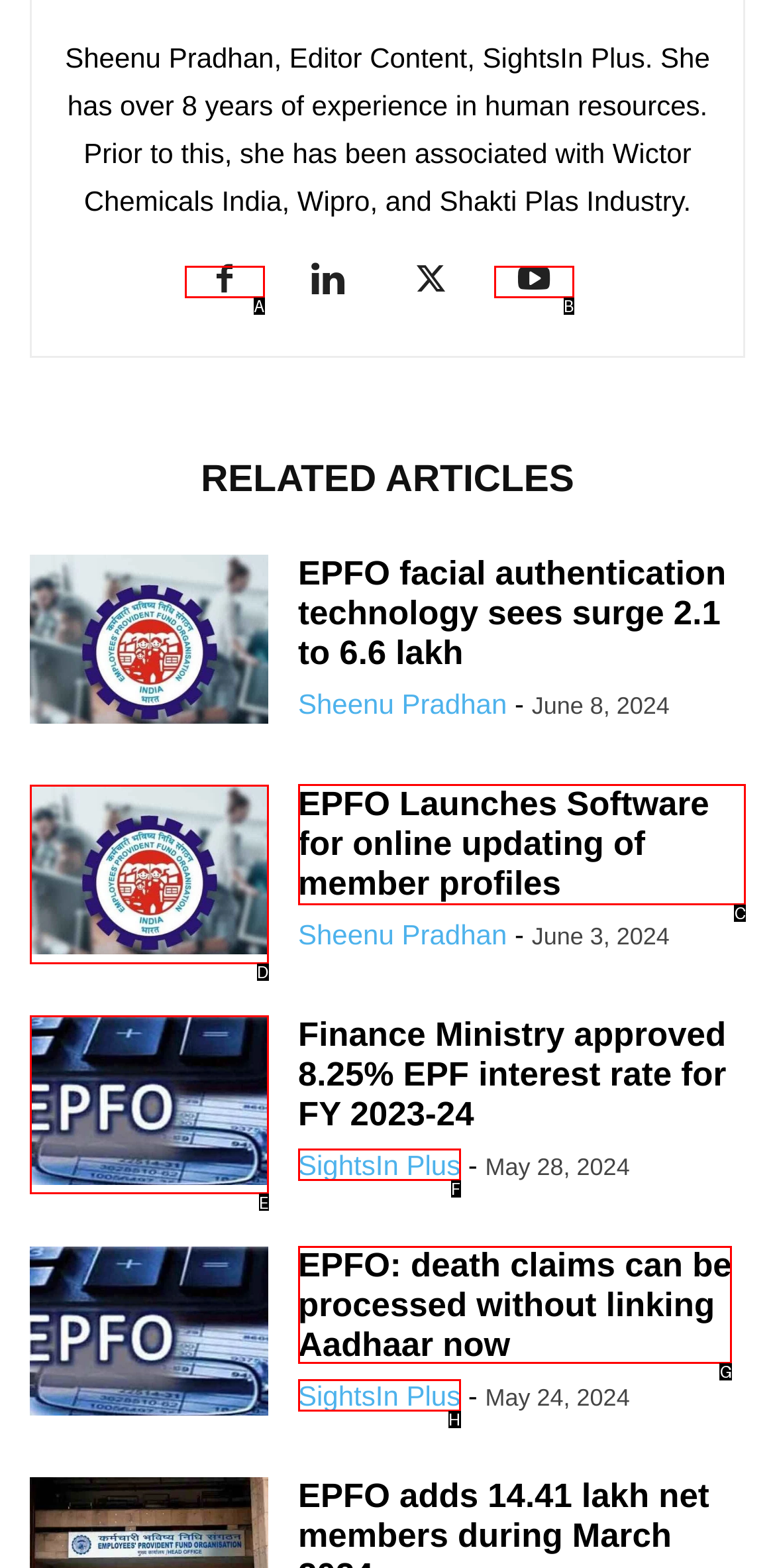For the task: View EPFO Launches Software for online updating of member profiles, specify the letter of the option that should be clicked. Answer with the letter only.

C